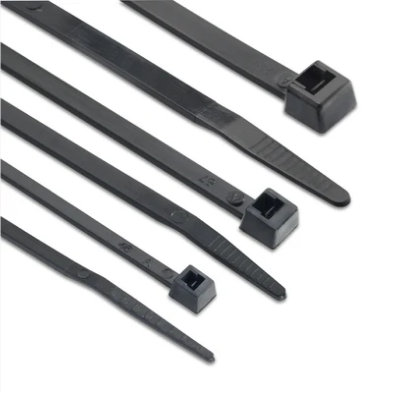Where are these cable ties made?
Based on the screenshot, provide a one-word or short-phrase response.

USA